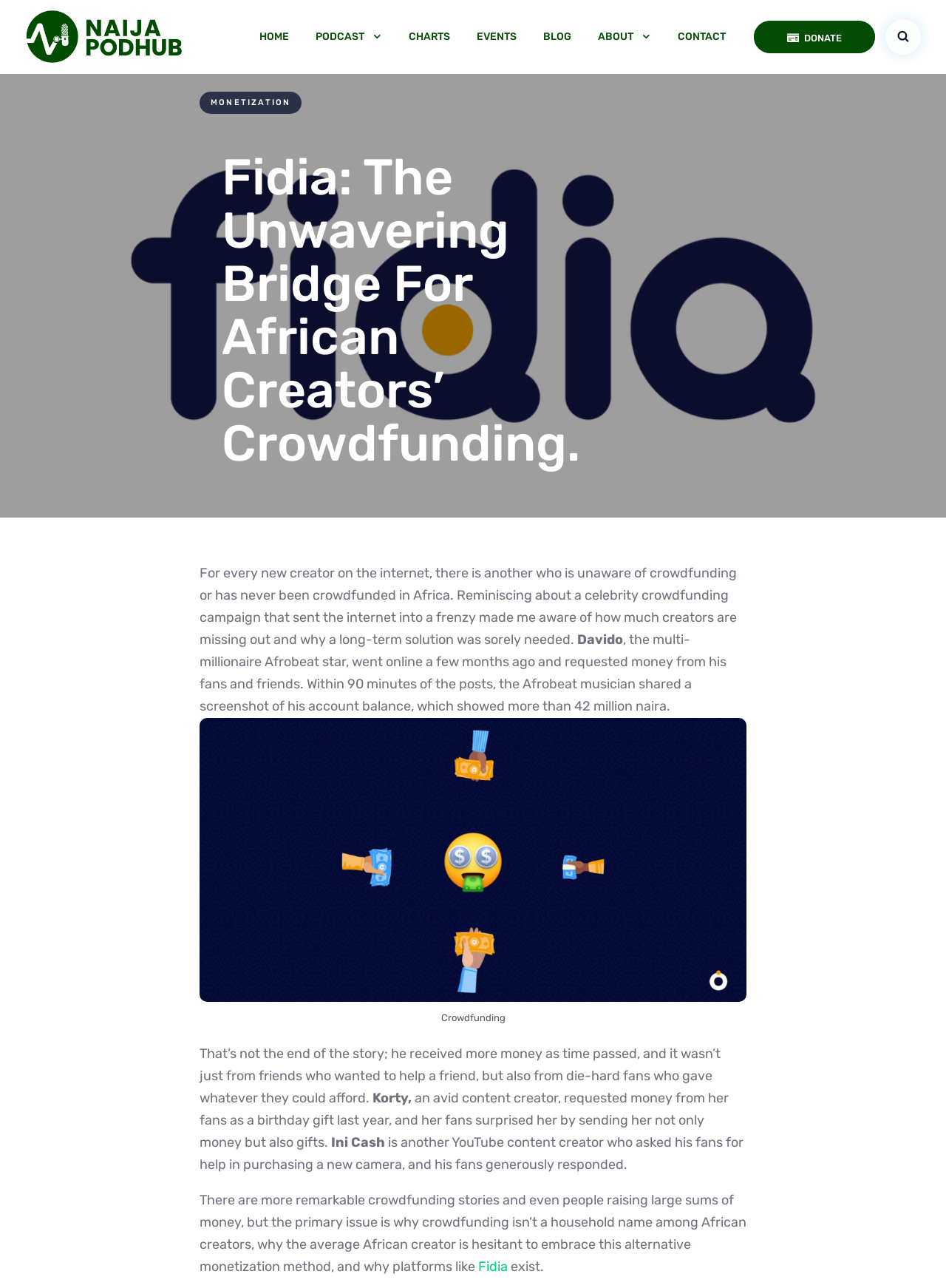What is the name of the Afrobeat star mentioned in the article?
Using the information from the image, answer the question thoroughly.

The article mentions a celebrity crowdfunding campaign that sent the internet into a frenzy, and the celebrity is identified as Davido, a multi-millionaire Afrobeat star.